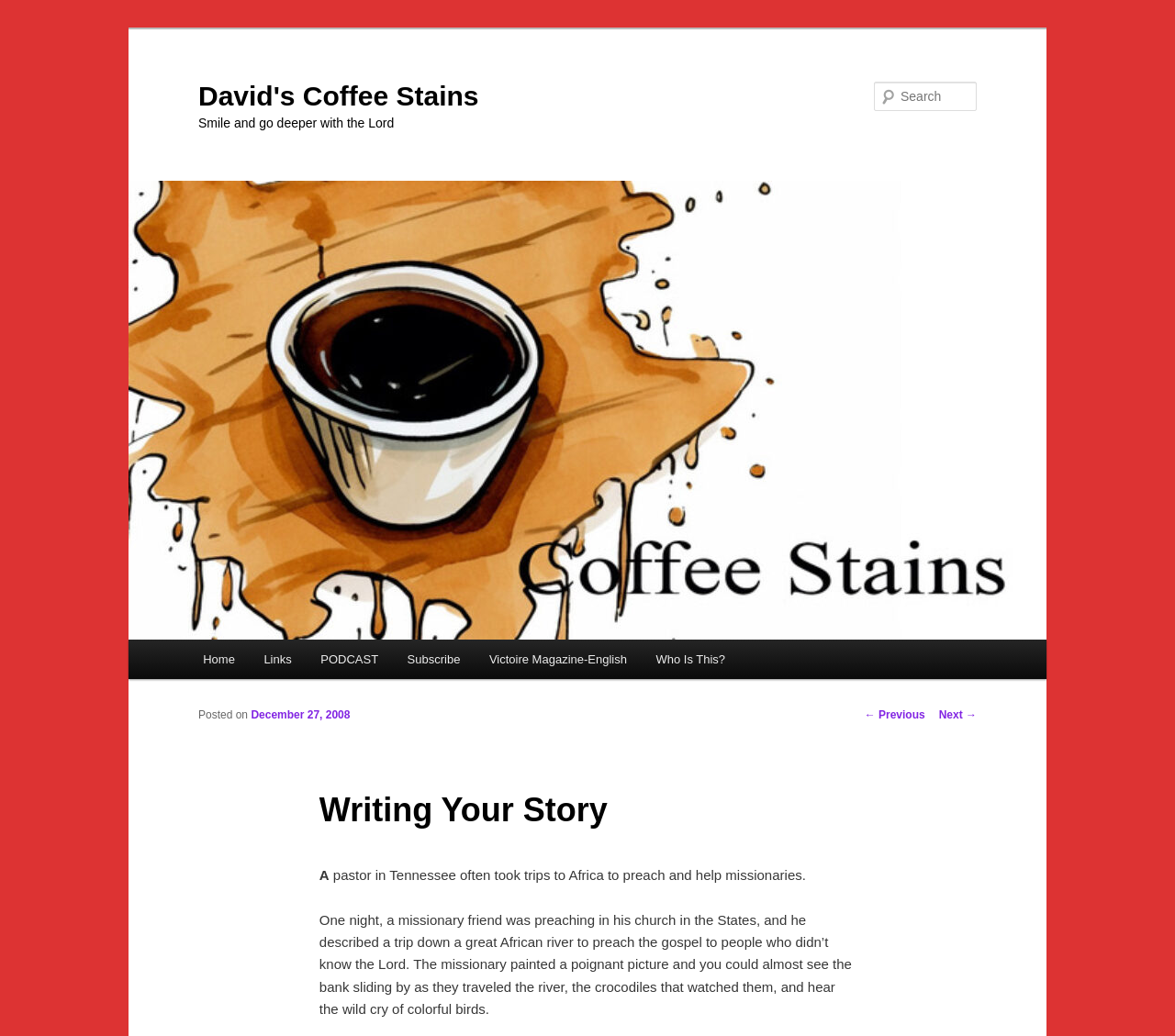What is the purpose of the search box?
Using the image, provide a concise answer in one word or a short phrase.

To search the website